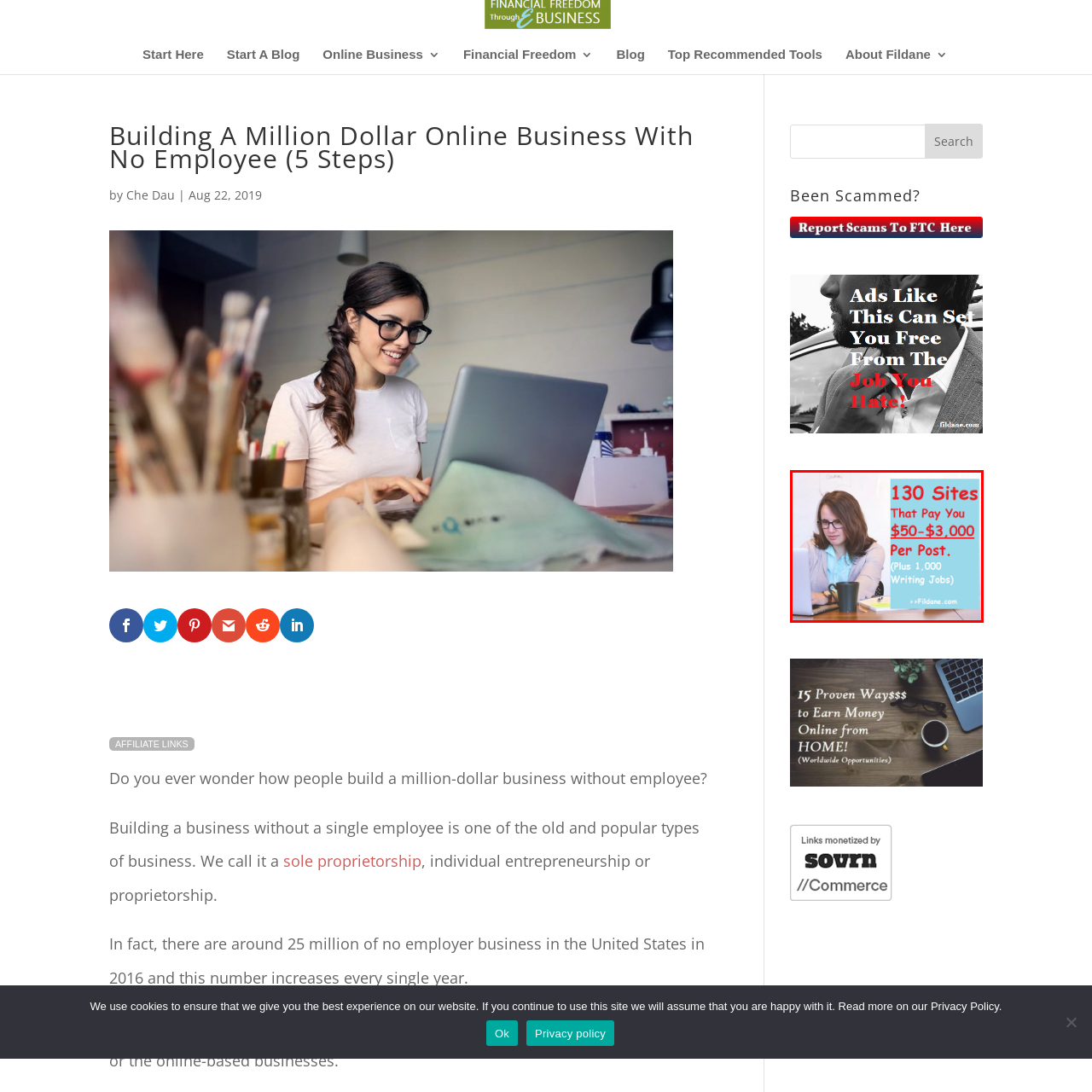What is the purpose of the text on the image?
Look at the section marked by the red bounding box and provide a single word or phrase as your answer.

advertising a resource